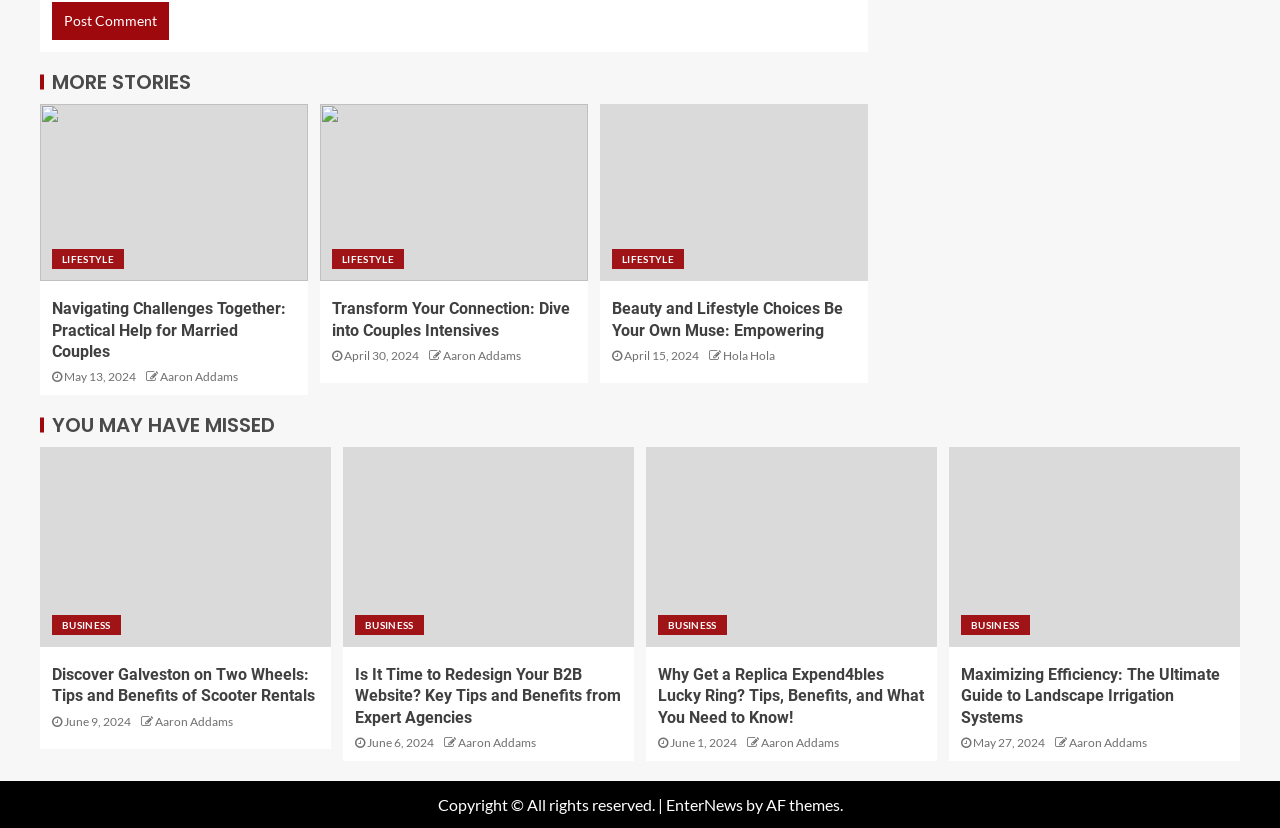Please indicate the bounding box coordinates for the clickable area to complete the following task: "Click the 'Post Comment' button". The coordinates should be specified as four float numbers between 0 and 1, i.e., [left, top, right, bottom].

[0.041, 0.003, 0.132, 0.049]